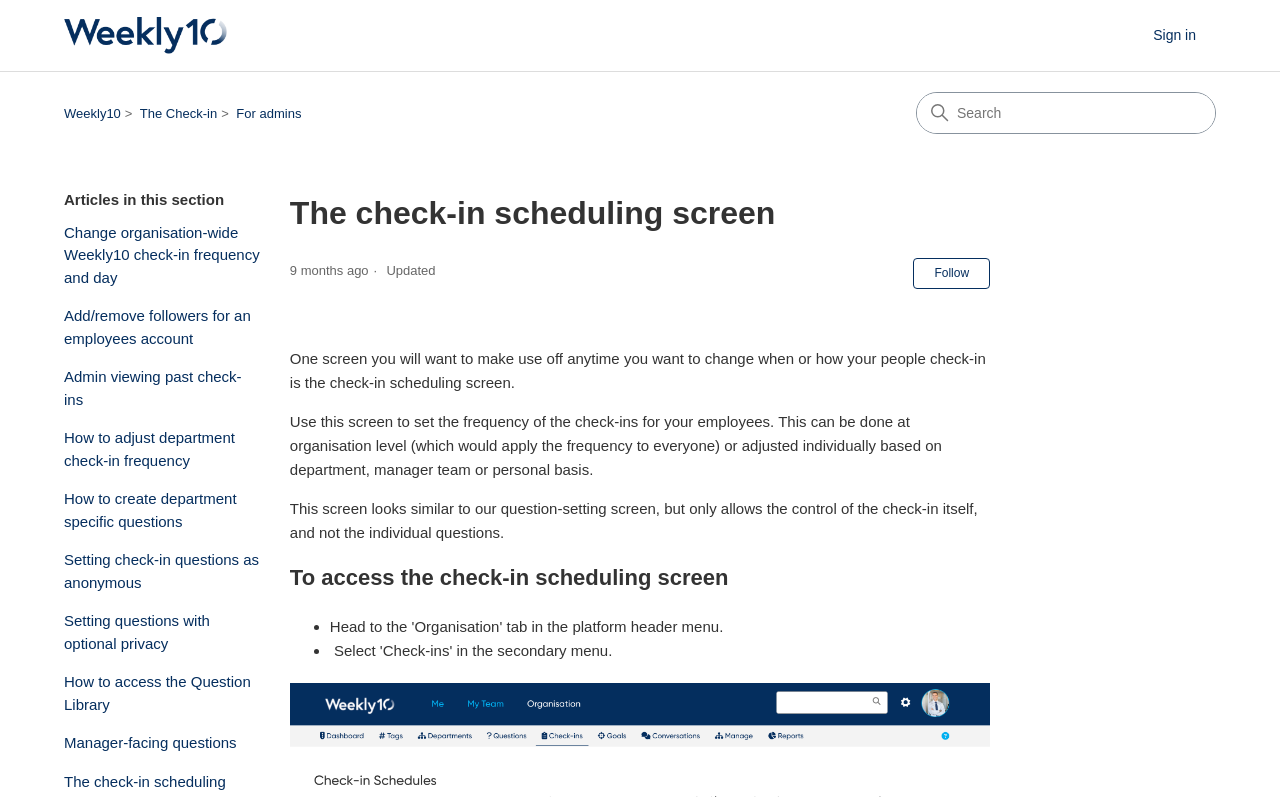What is the current status of the article?
Your answer should be a single word or phrase derived from the screenshot.

Not yet followed by anyone